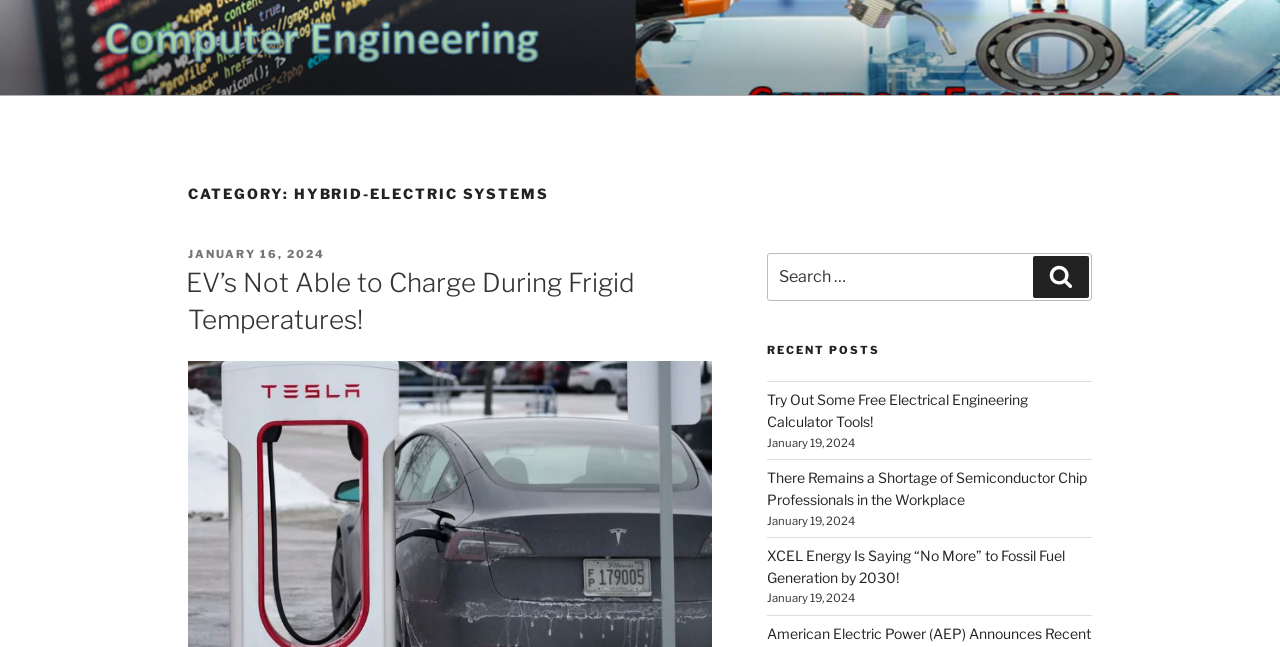Articulate a detailed summary of the webpage's content and design.

The webpage is an archives page for a blog focused on hybrid electric systems, smart grid, and electrical engineering news. At the top, there is a link to the main blog page, "CHATTANOOGA ELECTRICAL ENGINEERING NEWS BLOG", followed by a static text "Topics Related to Electronics and Electrical Engineering". 

Below this, there is a heading "CATEGORY: HYBRID-ELECTRIC SYSTEMS" which indicates the category of the blog posts listed on this page. Under this heading, there is a post titled "EV’s Not Able to Charge During Frigid Temperatures!" with a link to the full article and a timestamp "JANUARY 16, 2024". 

On the right side of the page, there is a search bar with a label "Search for:" and a button to submit the search query. 

Below the search bar, there is a heading "RECENT POSTS" which lists three recent blog posts with their titles and timestamps. The posts are "Try Out Some Free Electrical Engineering Calculator Tools!" with a timestamp "January 19, 2024", "There Remains a Shortage of Semiconductor Chip Professionals in the Workplace", and "XCEL Energy Is Saying “No More” to Fossil Fuel Generation by 2030!". Each post has a link to the full article.